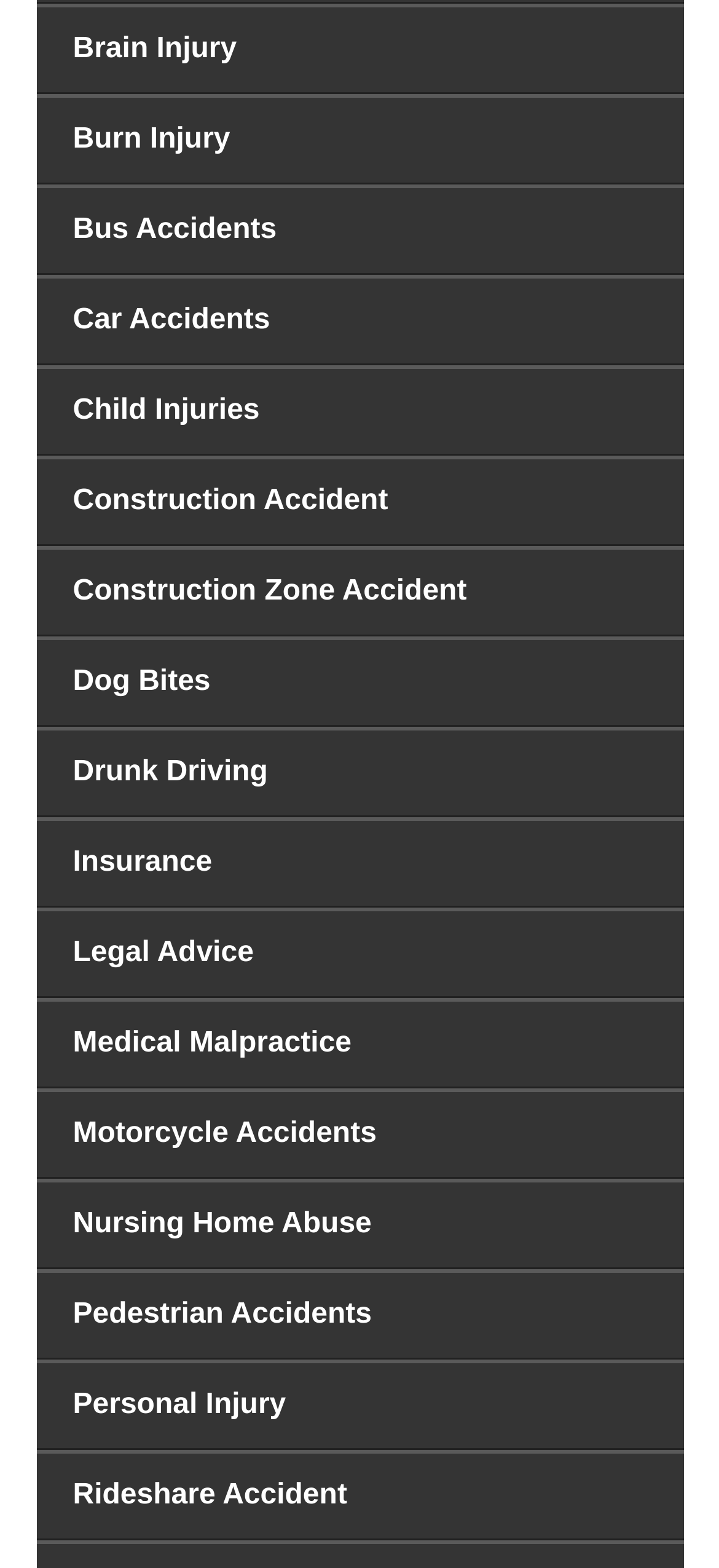Please locate the bounding box coordinates of the region I need to click to follow this instruction: "Learn about Car Accidents".

[0.05, 0.178, 0.95, 0.233]